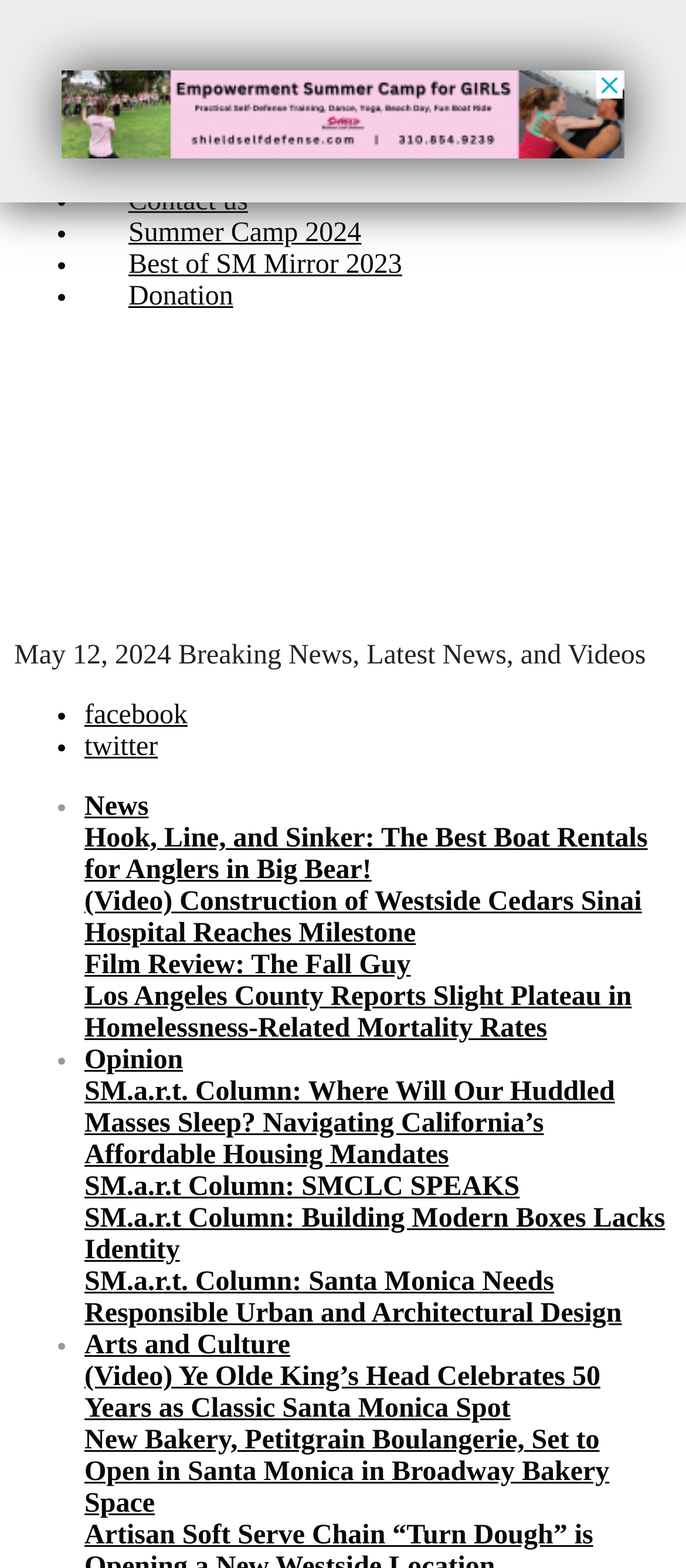Give a detailed account of the webpage.

The webpage appears to be a news website, specifically the Santa Monica Mirror, with a focus on local news, opinion, and arts and culture. 

At the top of the page, there is a navigation menu with links to various sections, including Opinion, Arts and Culture, Advertising, PR Services, Contact us, Summer Camp 2024, Best of SM Mirror 2023, and Donation. 

Below the navigation menu, there is a logo of the Santa Monica Mirror, accompanied by a tagline "Breaking News, Latest News, and Videos". The date "May 12, 2024" is displayed nearby.

On the left side of the page, there is a column with social media links, including Facebook and Twitter.

The main content of the page is divided into sections, each with a heading and a list of links to news articles. The sections include News, Opinion, and Arts and Culture. 

There are 4 news articles in the News section, with titles such as "Hook, Line, and Sinker: The Best Boat Rentals for Anglers in Big Bear!" and "(Video) Construction of Westside Cedars Sinai Hospital Reaches Milestone". 

The Opinion section has 4 articles, including "SM.a.r.t. Column: Where Will Our Huddled Masses Sleep? Navigating California’s Affordable Housing Mandates" and "SM.a.r.t Column: SMCLC SPEAKS". 

The Arts and Culture section has 2 articles, including "(Video) Ye Olde King’s Head Celebrates 50 Years as Classic Santa Monica Spot" and "New Bakery, Petitgrain Boulangerie, Set to Open in Santa Monica in Broadway Bakery Space". 

There is also an advertisement iframe at the top of the page, taking up about 90% of the page width.